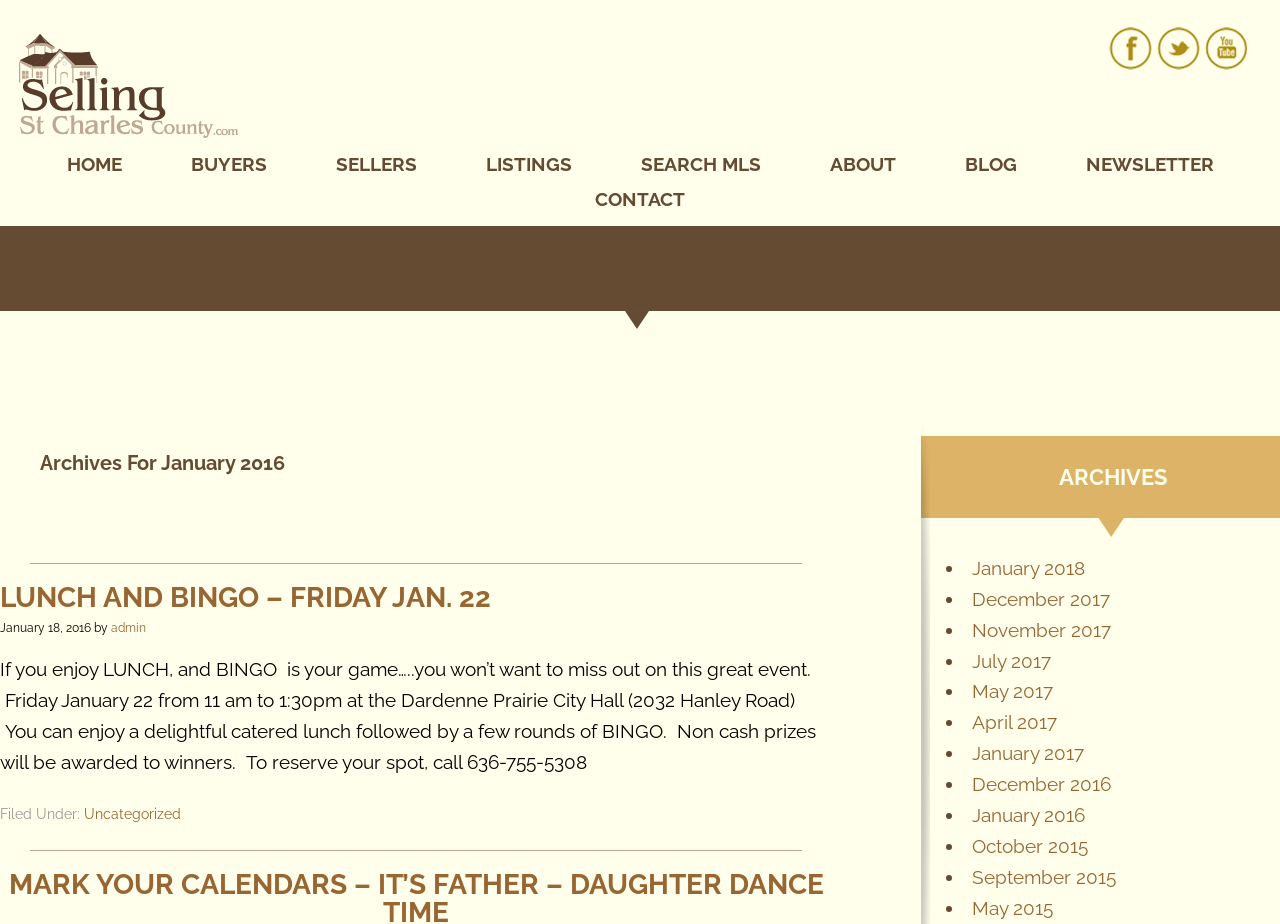For the given element description Selling St Charles County, determine the bounding box coordinates of the UI element. The coordinates should follow the format (top-left x, top-left y, bottom-right x, bottom-right y) and be within the range of 0 to 1.

[0.0, 0.037, 0.195, 0.149]